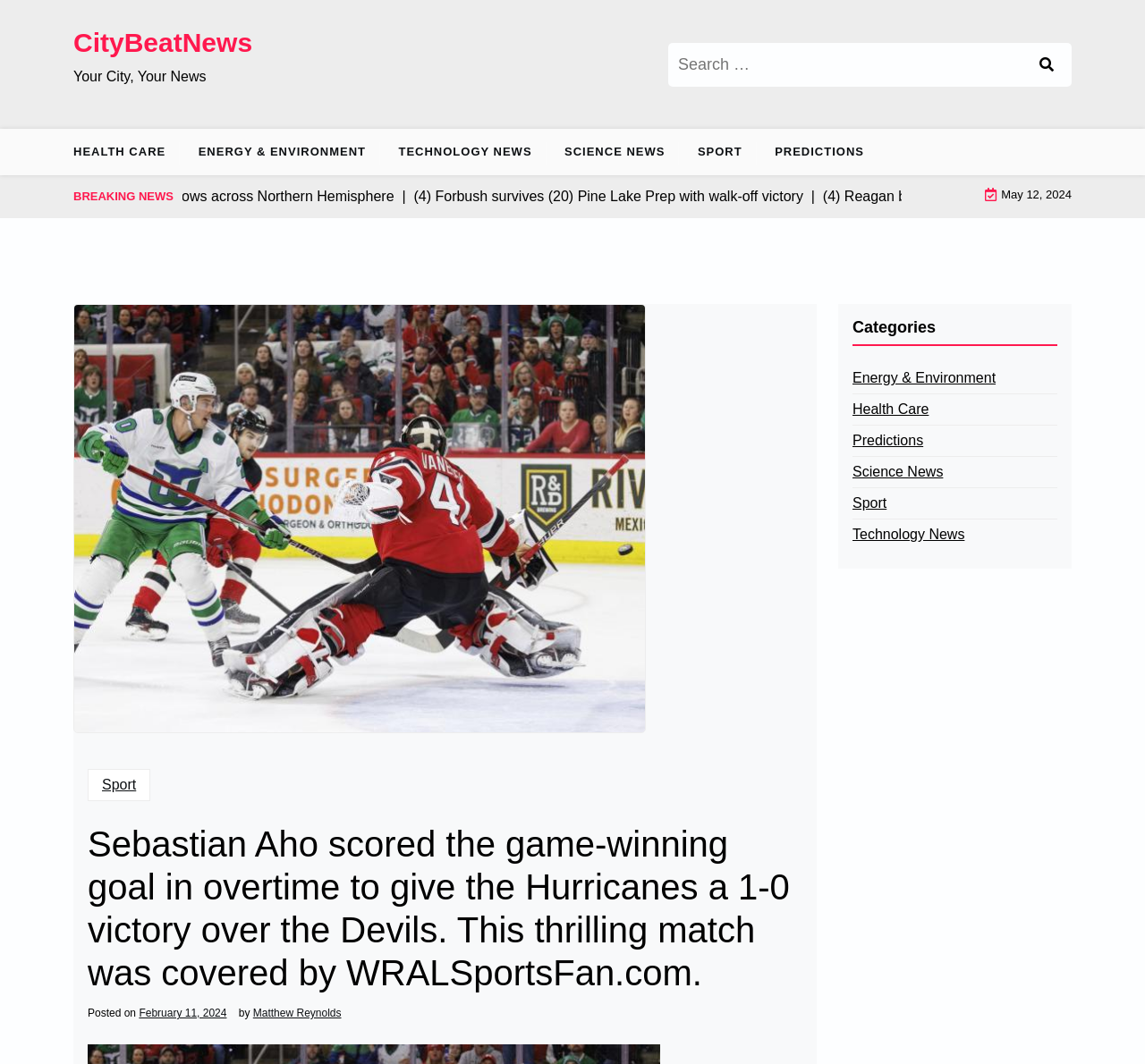Provide your answer in one word or a succinct phrase for the question: 
What is the date of the news article?

February 11, 2024